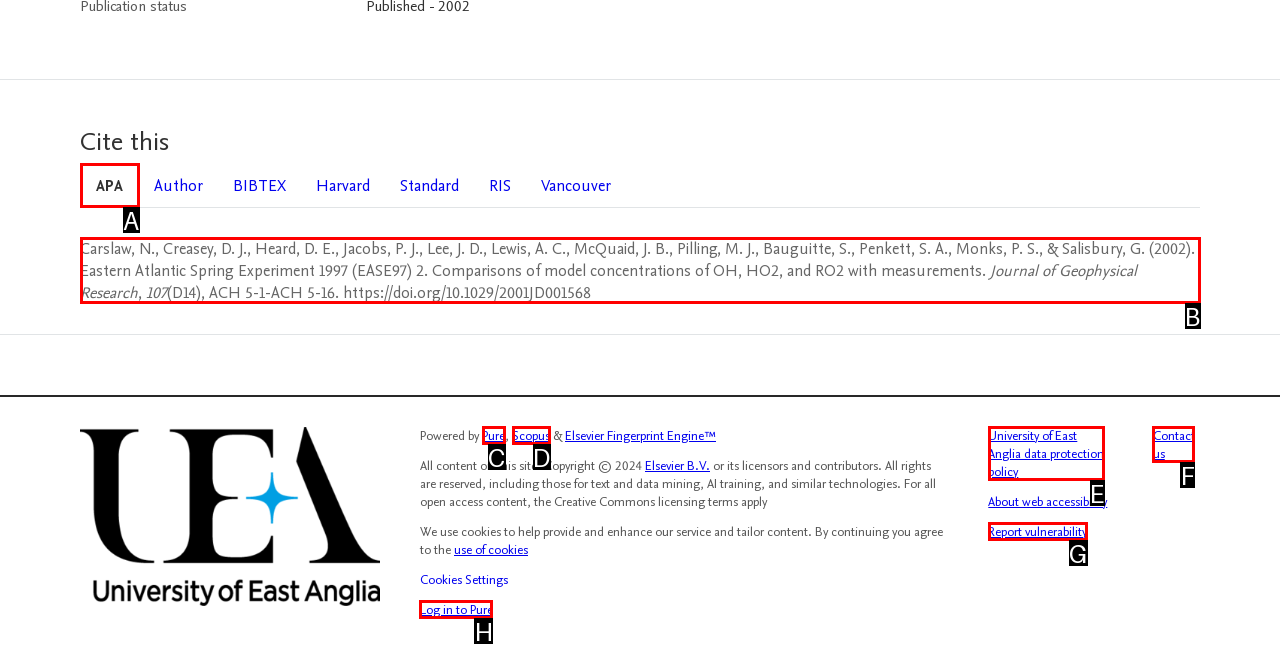What option should you select to complete this task: Log in to Pure? Indicate your answer by providing the letter only.

H